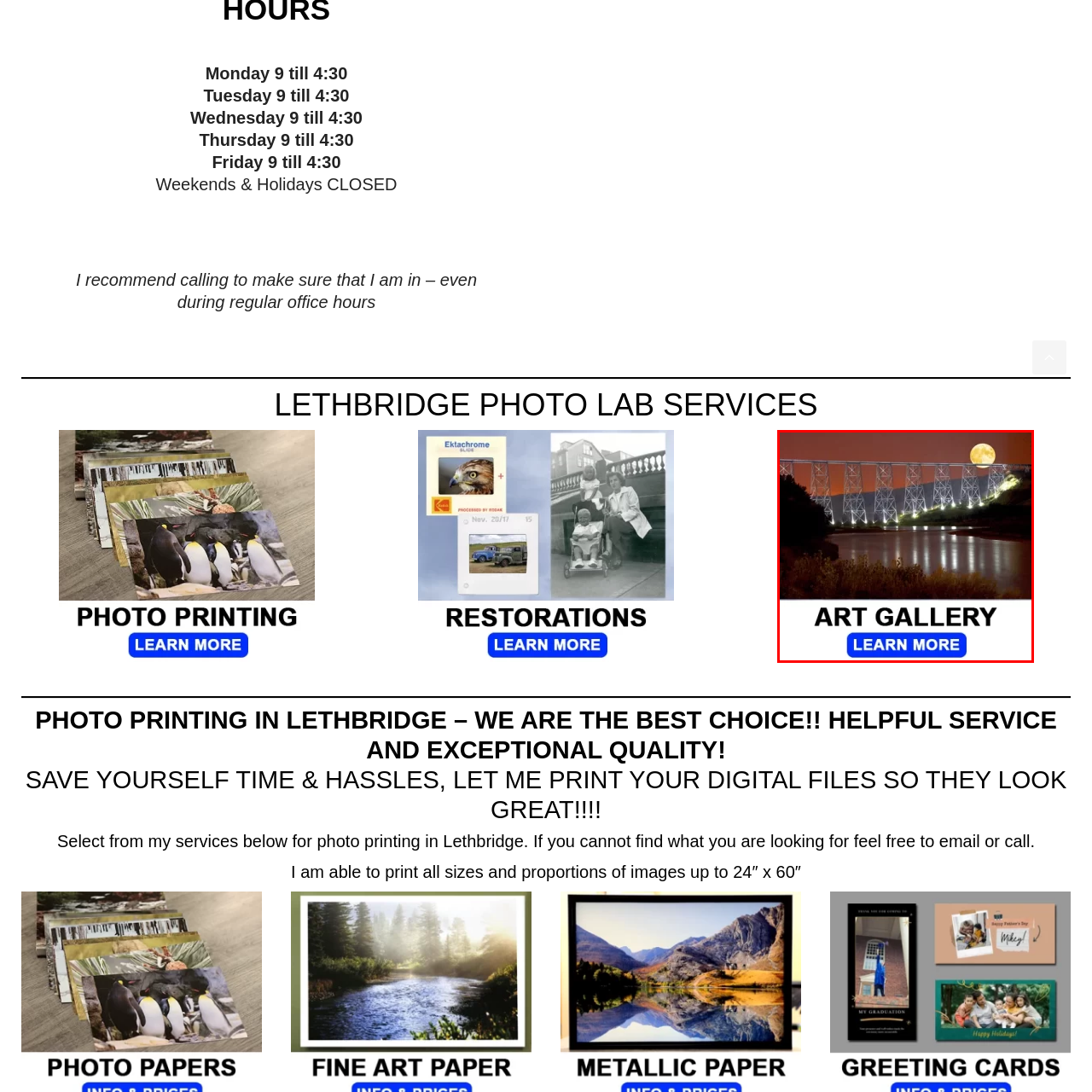What is the purpose of the blue button in the image?
Focus on the image section enclosed by the red bounding box and answer the question thoroughly.

The blue button in the image invites viewers to 'LEARN MORE', suggesting that it is intended to encourage exploration of artistic offerings and exhibitions related to the Lethbridge Art Gallery.